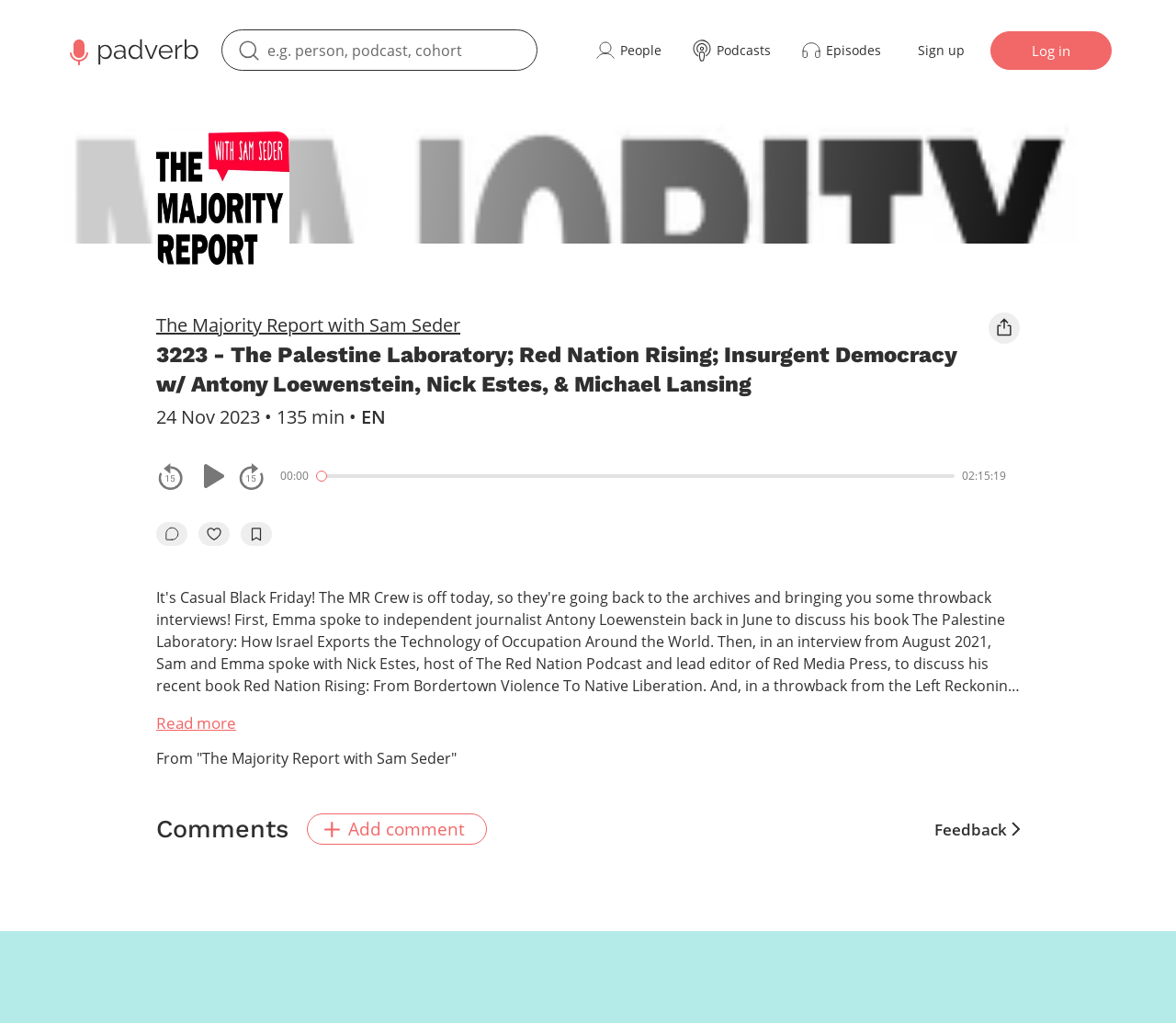Refer to the screenshot and answer the following question in detail:
What is the language of the episode?

I found the answer by looking at the StaticText element with the text 'EN' which is likely to be the language of the episode.